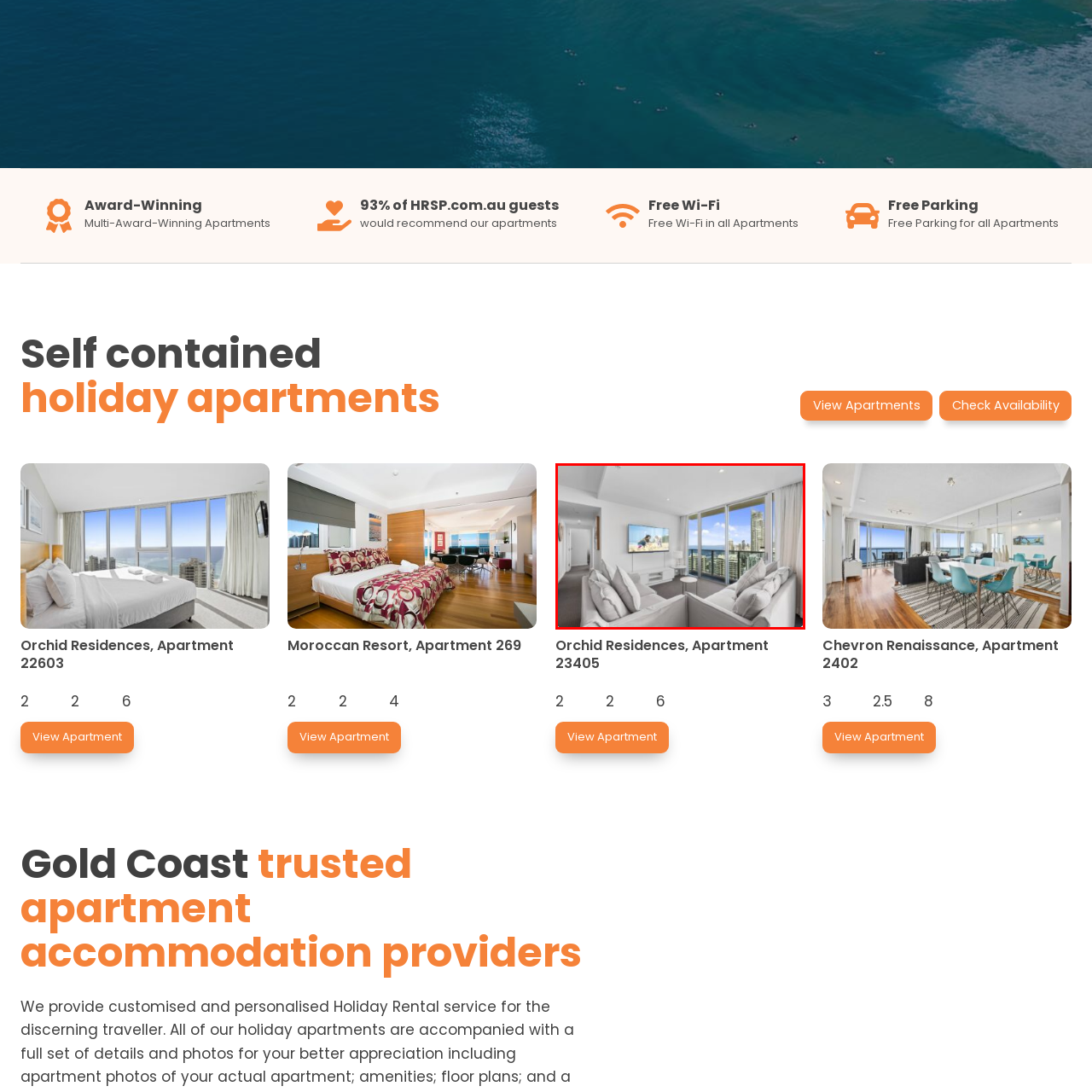Check the image marked by the red frame and reply to the question using one word or phrase:
What is the color palette of the room?

light